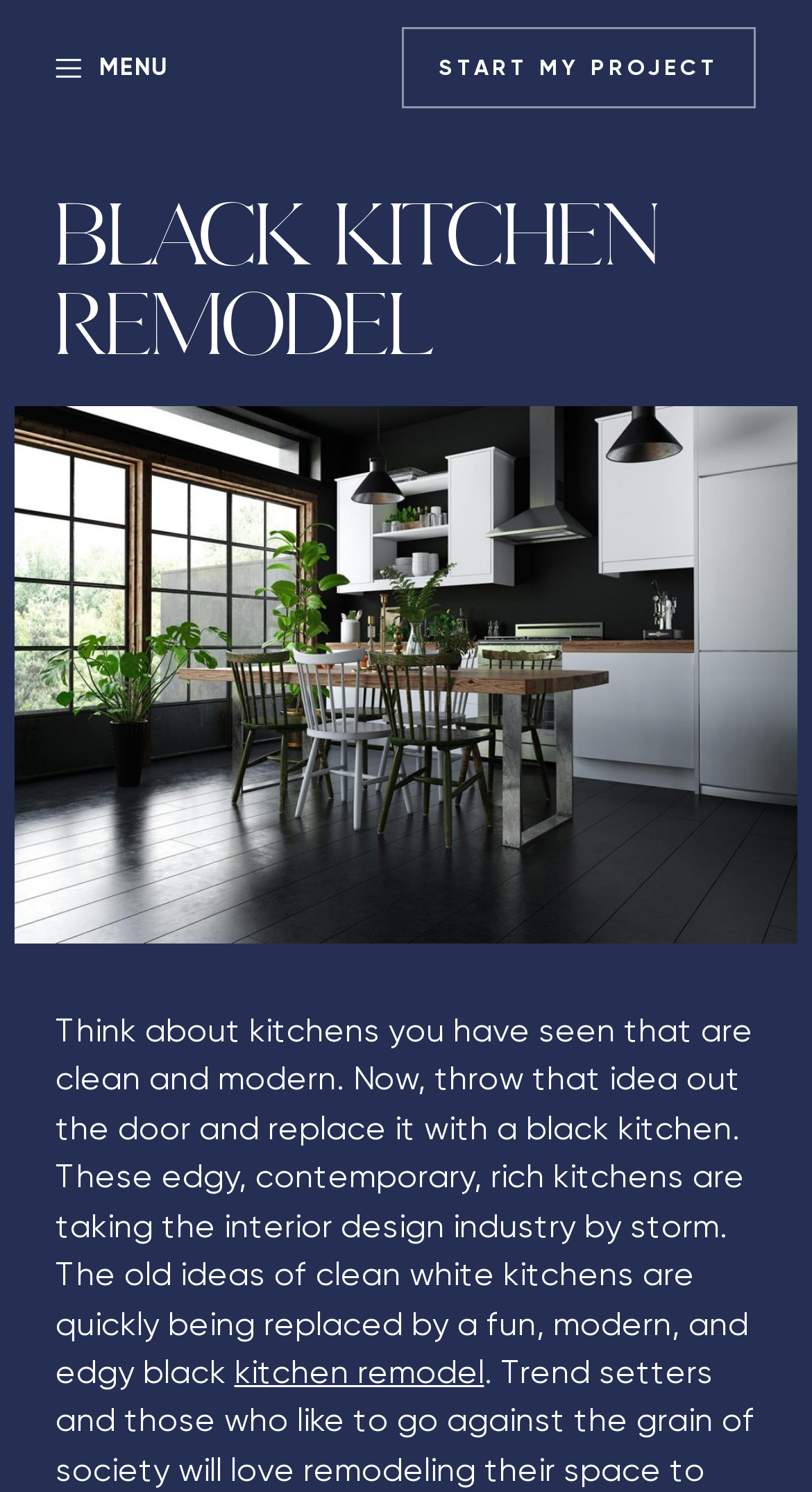Give a one-word or short-phrase answer to the following question: 
What is the main topic of this webpage?

Black kitchen remodeling